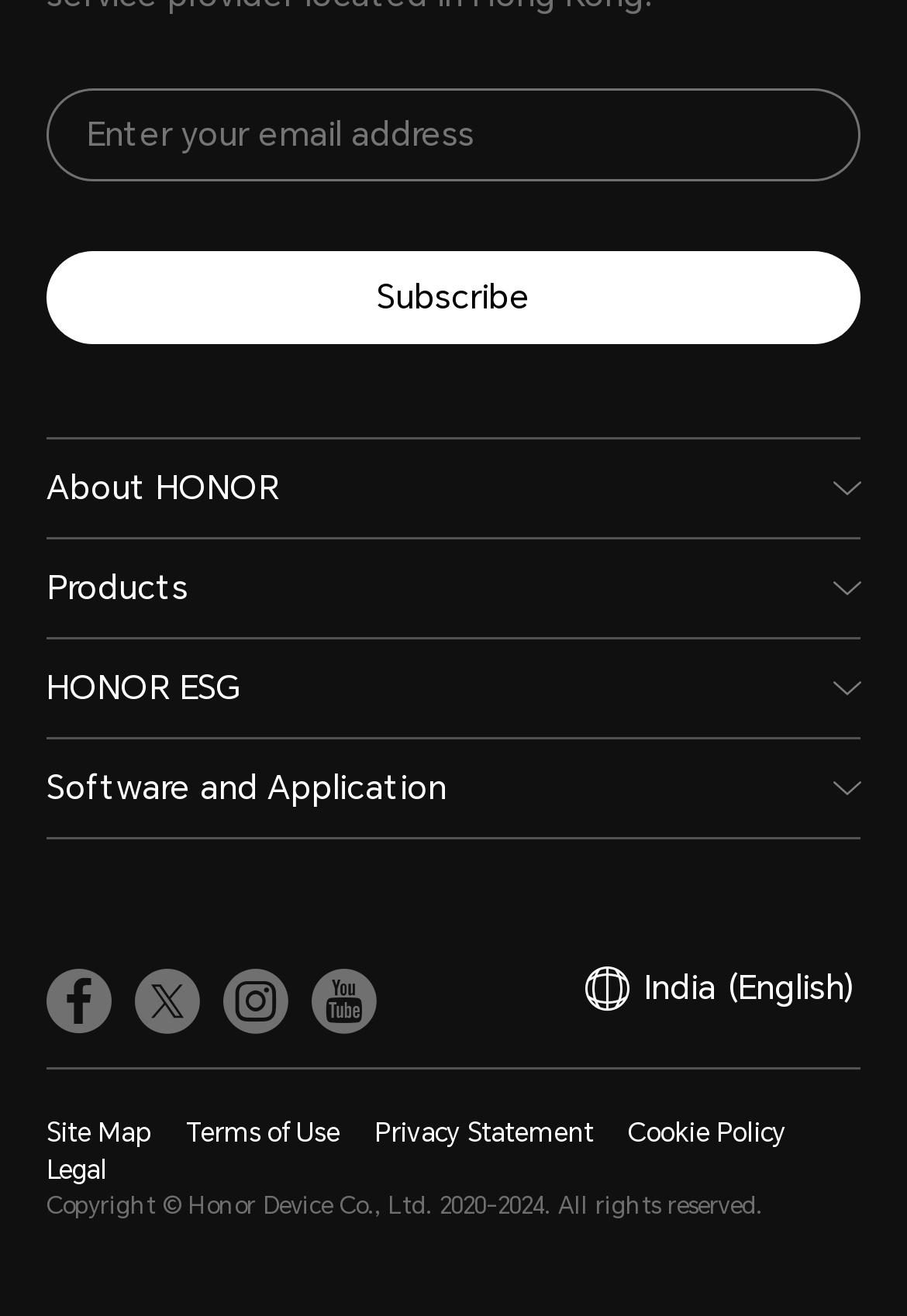Please examine the image and answer the question with a detailed explanation:
What are the social media links?

The links '', '', '', and '' are located together and resemble social media icons, indicating that they are links to HONOR's social media profiles.